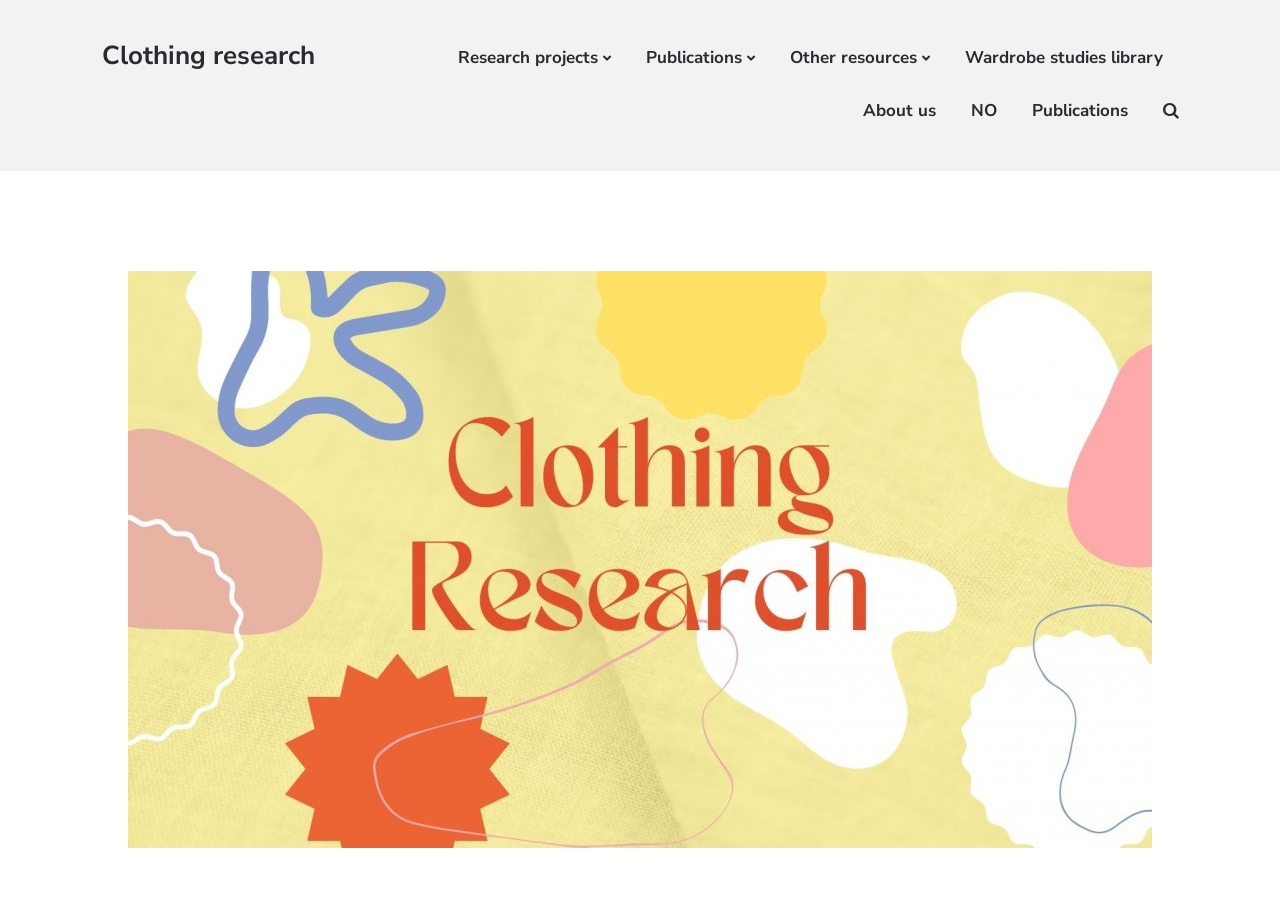Using the provided element description, identify the bounding box coordinates as (top-left x, top-left y, bottom-right x, bottom-right y). Ensure all values are between 0 and 1. Description: NO

[0.758, 0.104, 0.779, 0.141]